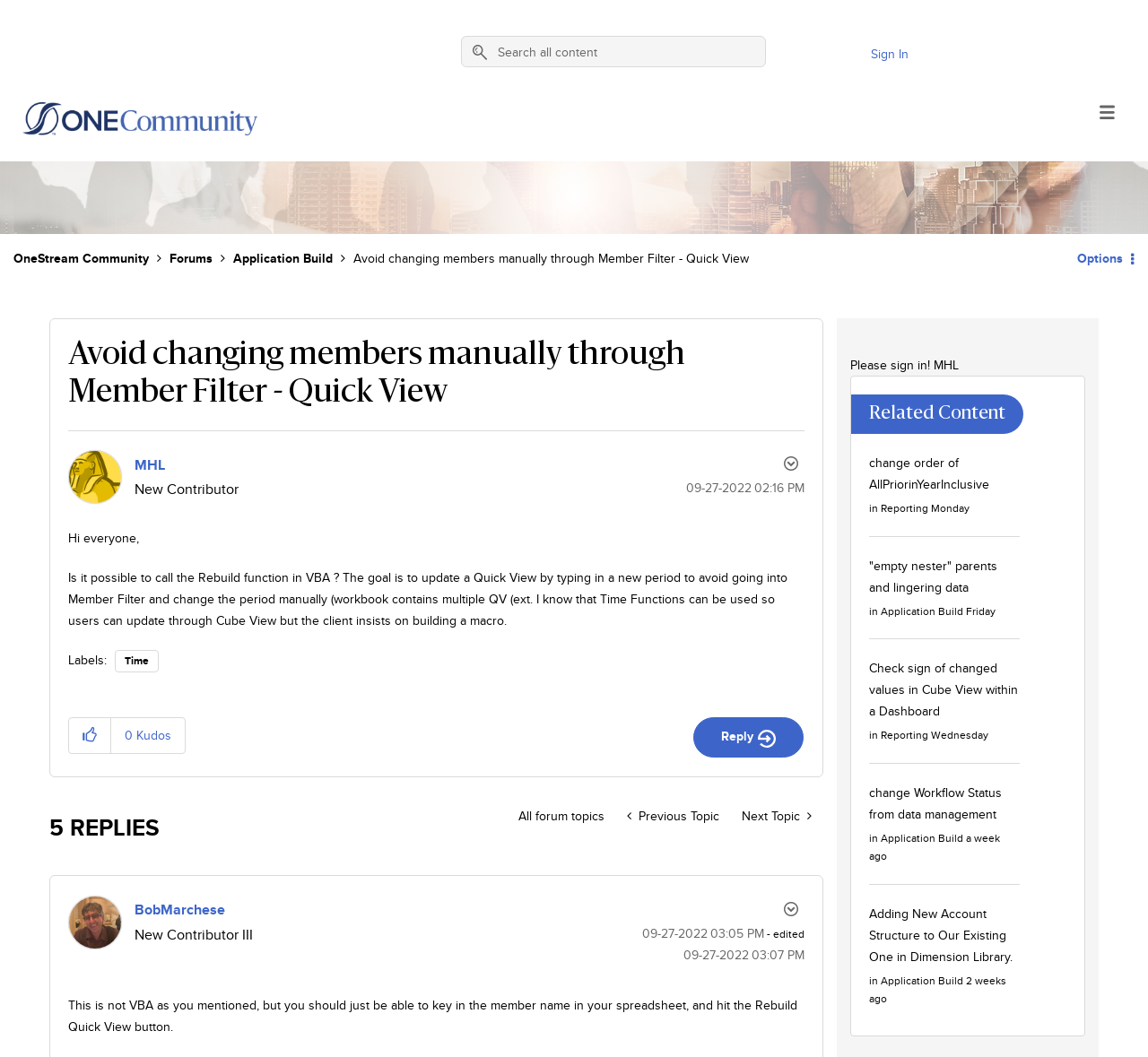Determine the bounding box coordinates for the element that should be clicked to follow this instruction: "Sign in to the community". The coordinates should be given as four float numbers between 0 and 1, in the format [left, top, right, bottom].

[0.759, 0.041, 0.792, 0.061]